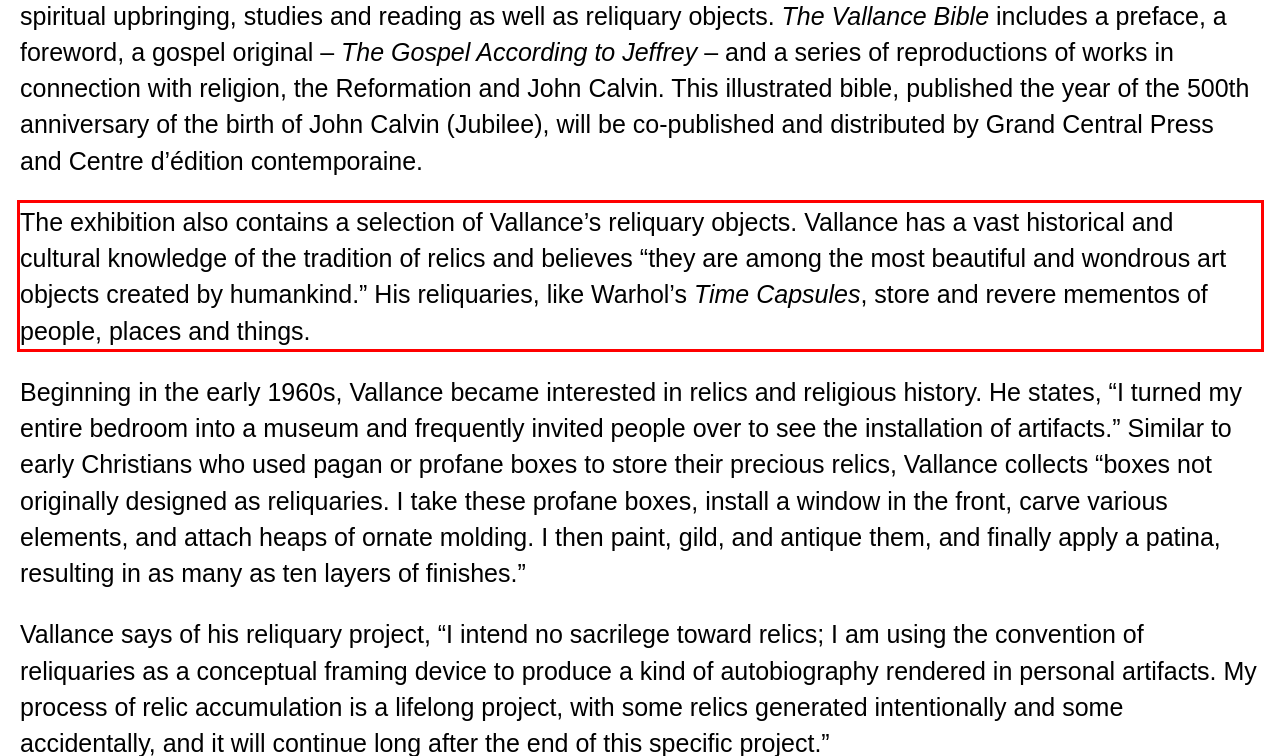You are looking at a screenshot of a webpage with a red rectangle bounding box. Use OCR to identify and extract the text content found inside this red bounding box.

The exhibition also contains a selection of Vallance’s reliquary objects. Vallance has a vast historical and cultural knowledge of the tradition of relics and believes “they are among the most beautiful and wondrous art objects created by humankind.” His reliquaries, like Warhol’s Time Capsules, store and revere mementos of people, places and things.